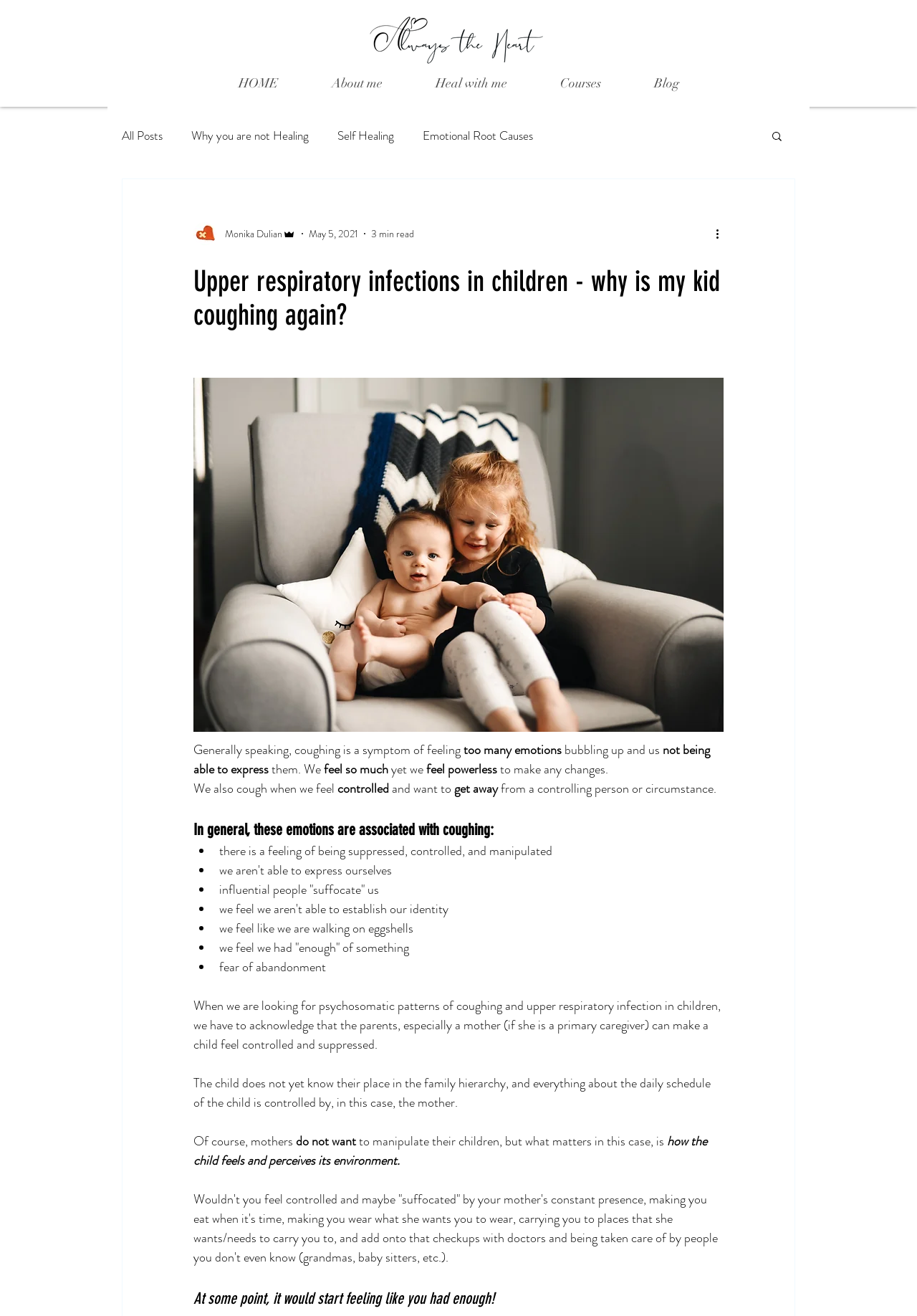Determine the heading of the webpage and extract its text content.

Upper respiratory infections in children - why is my kid coughing again?